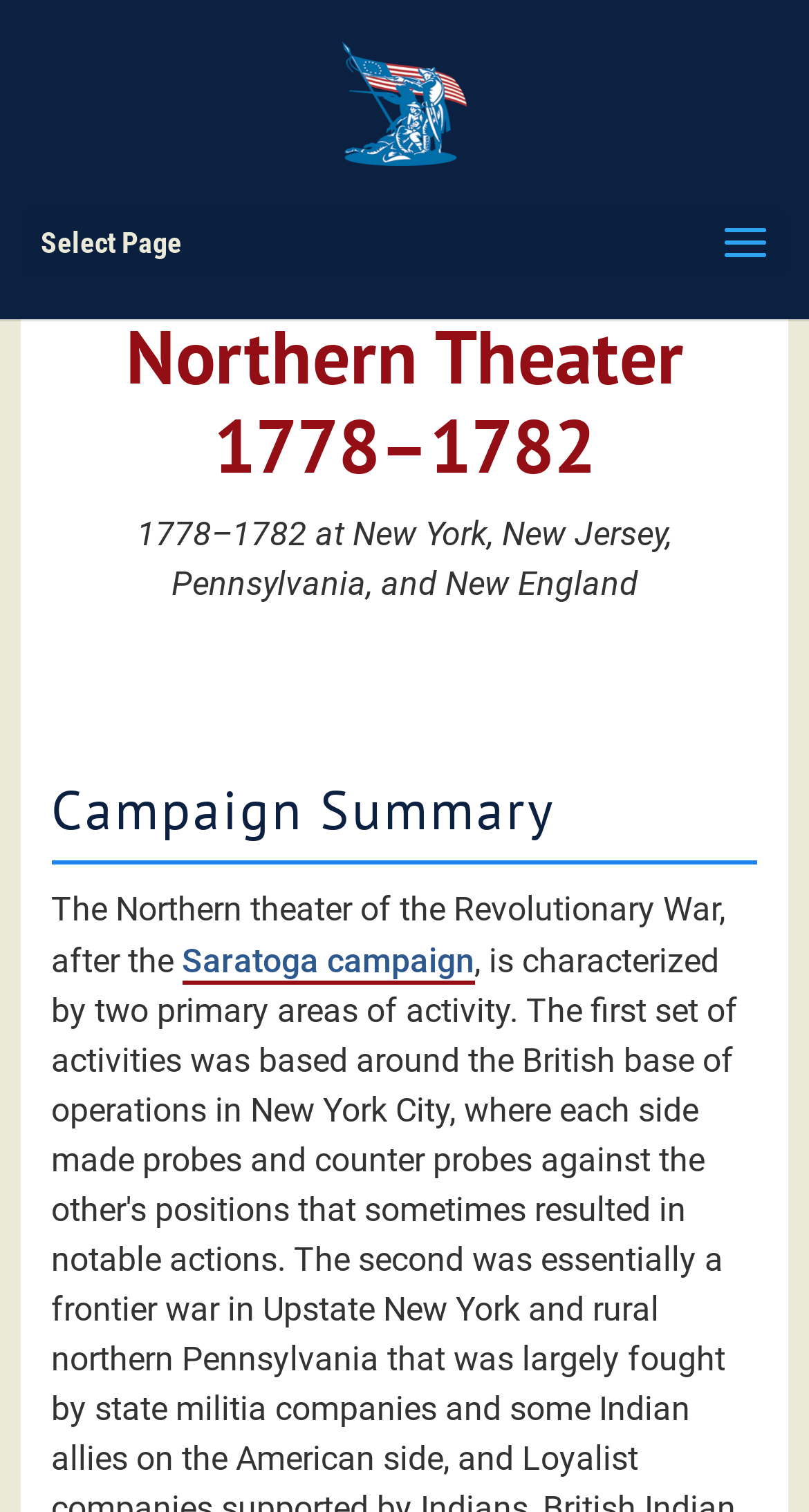Provide a brief response using a word or short phrase to this question:
What is the purpose of the 'Select Page' element?

To select a page